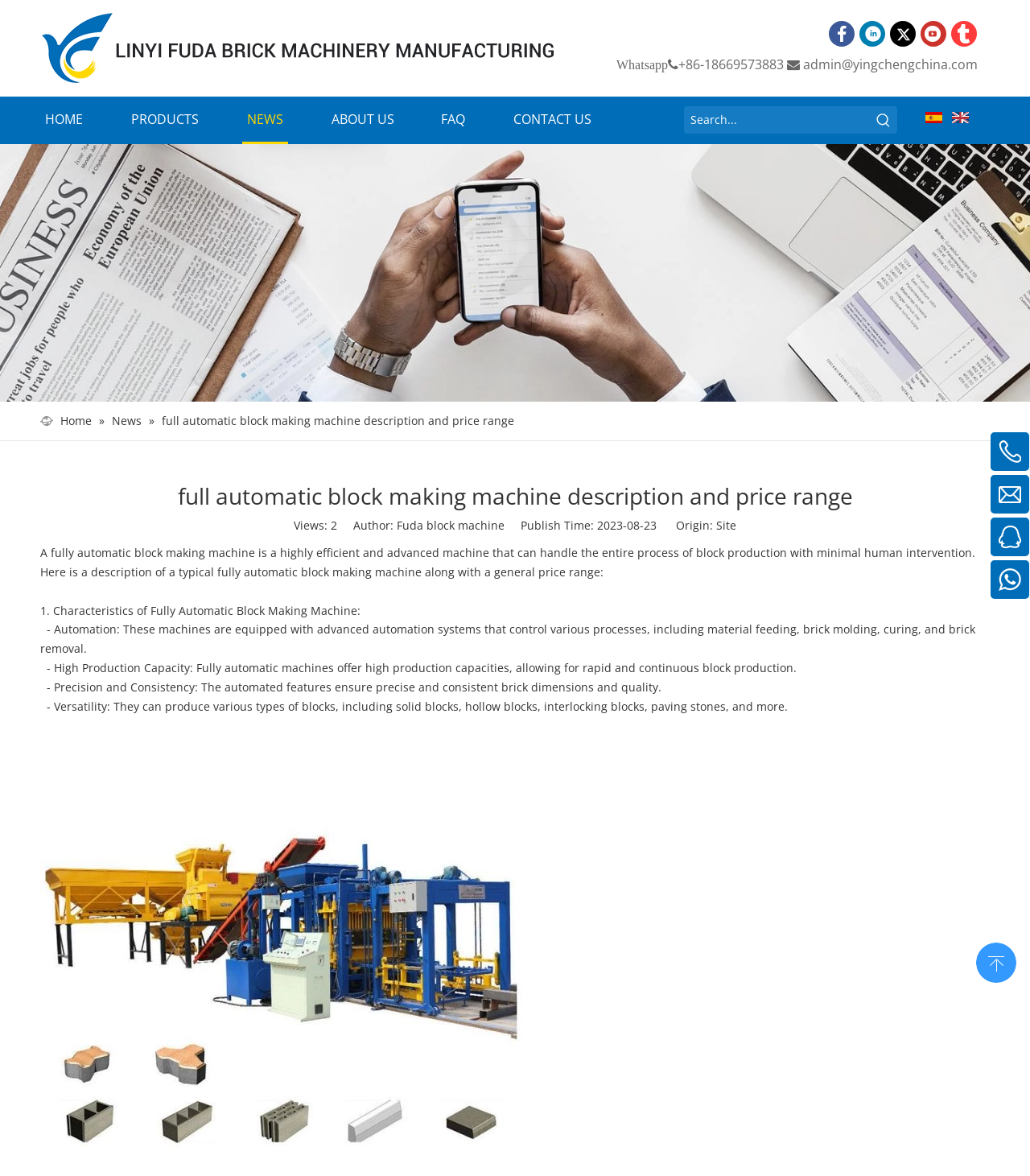Identify the bounding box coordinates for the UI element described as follows: aria-label="Hot Keywords:". Use the format (top-left x, top-left y, bottom-right x, bottom-right y) and ensure all values are floating point numbers between 0 and 1.

[0.375, 0.082, 0.402, 0.105]